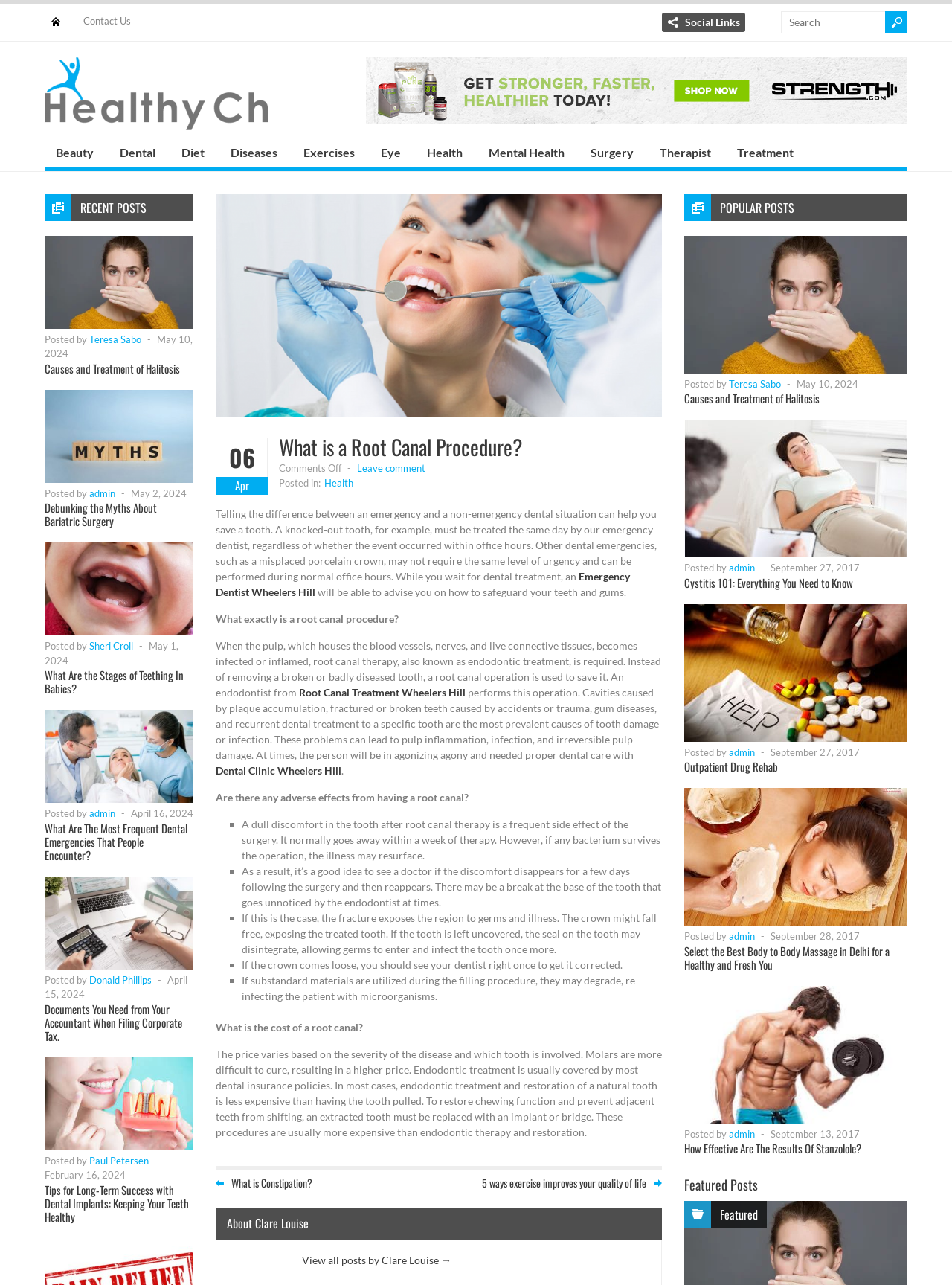Find the bounding box coordinates of the area to click in order to follow the instruction: "search for something".

[0.82, 0.009, 0.93, 0.026]